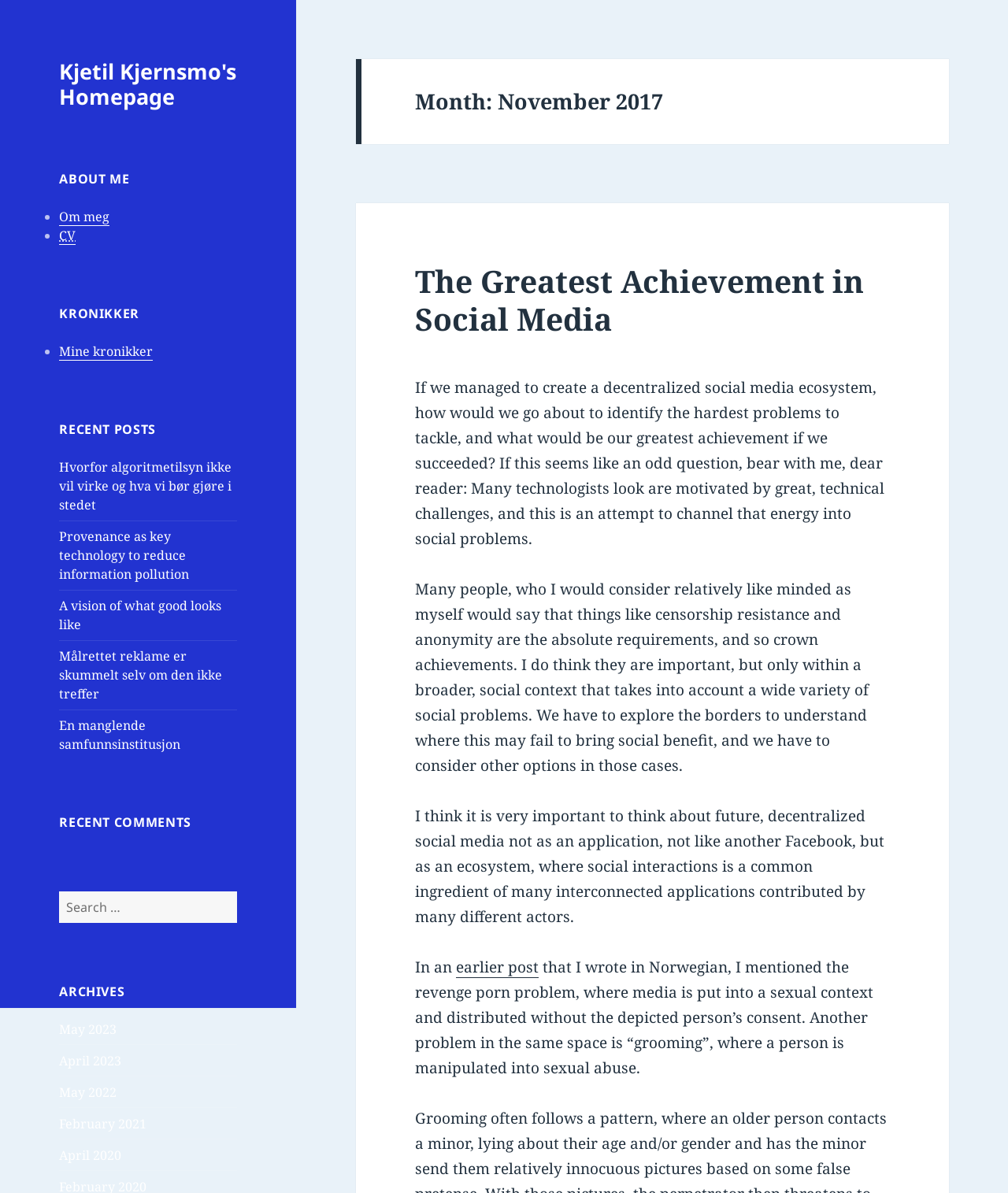Kindly provide the bounding box coordinates of the section you need to click on to fulfill the given instruction: "Click College Admission Essay Writing Service".

None